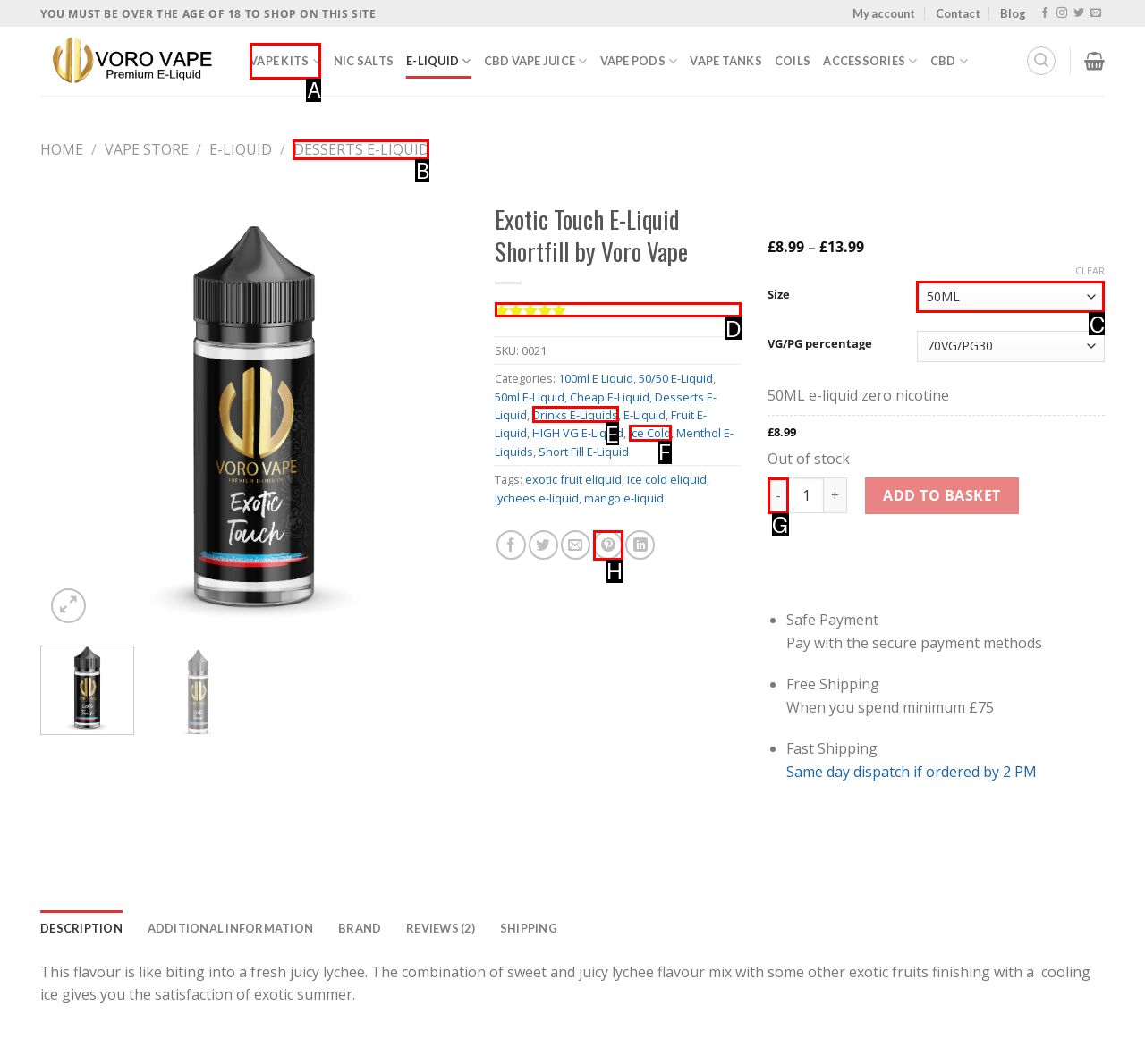Determine the UI element that matches the description: Ice Cold
Answer with the letter from the given choices.

F